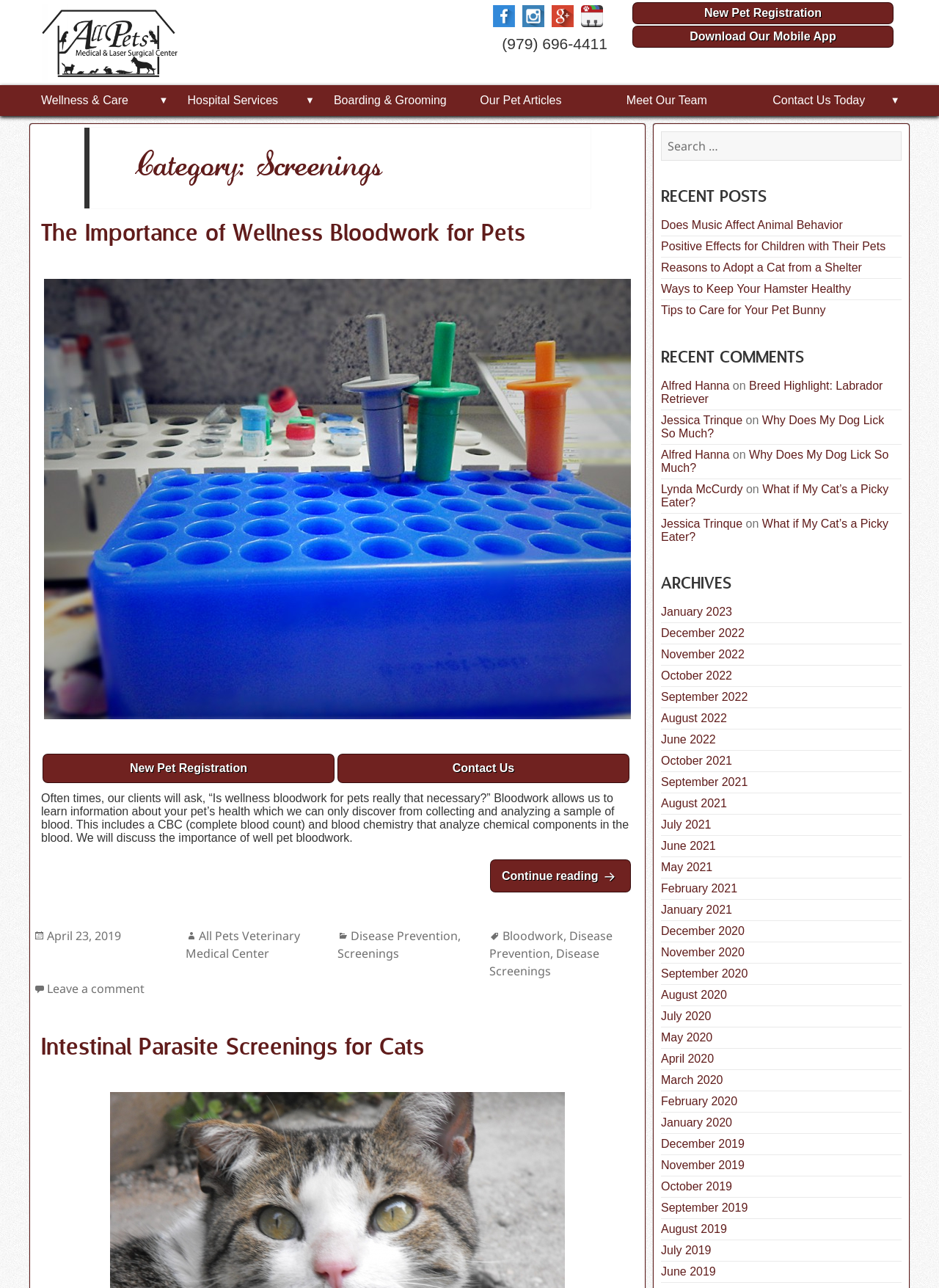Give a succinct answer to this question in a single word or phrase: 
What type of posts are listed under 'RECENT POSTS'?

Pet-related articles